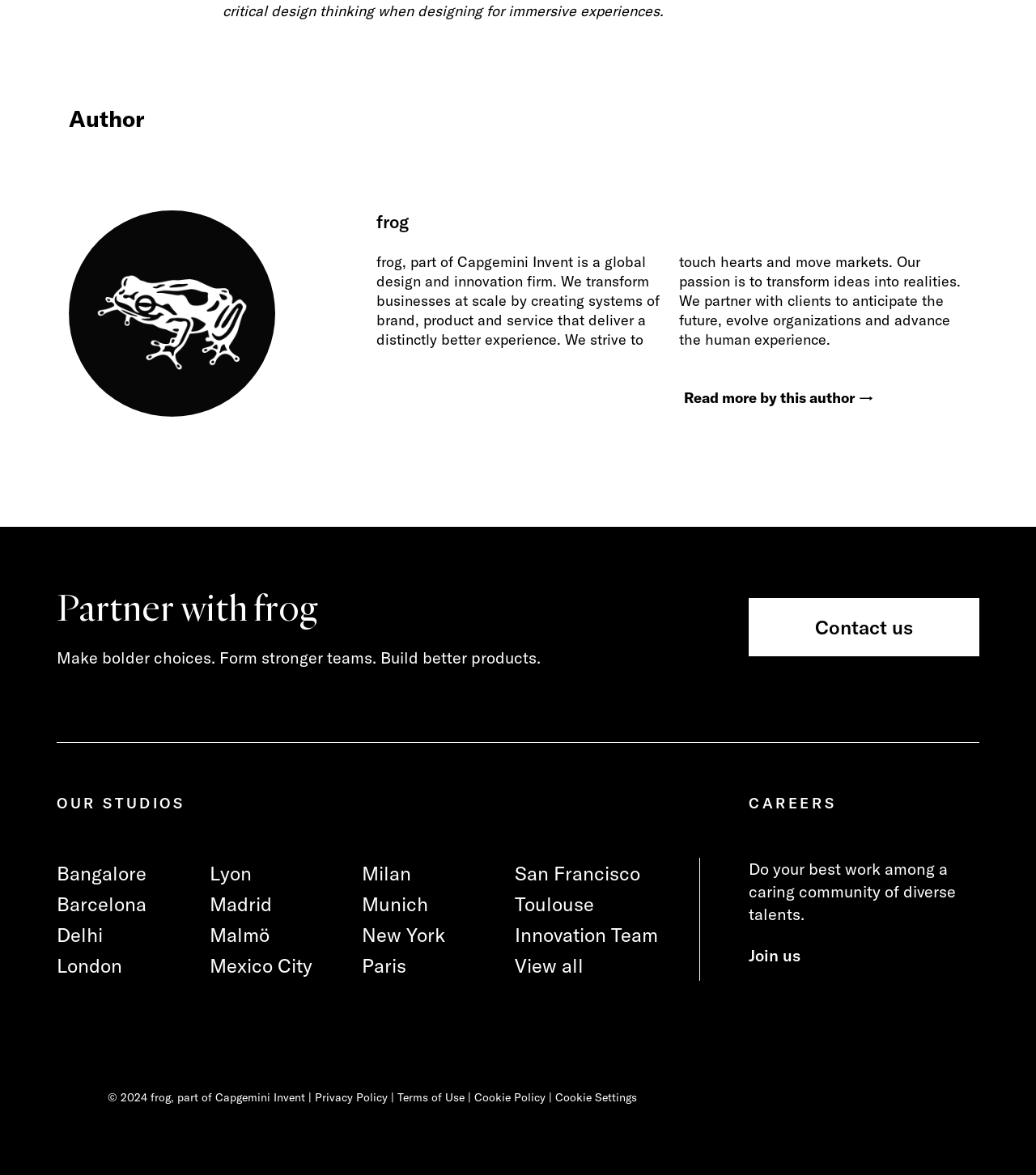Please identify the bounding box coordinates of the area that needs to be clicked to fulfill the following instruction: "Read more about the author."

[0.66, 0.331, 0.843, 0.347]